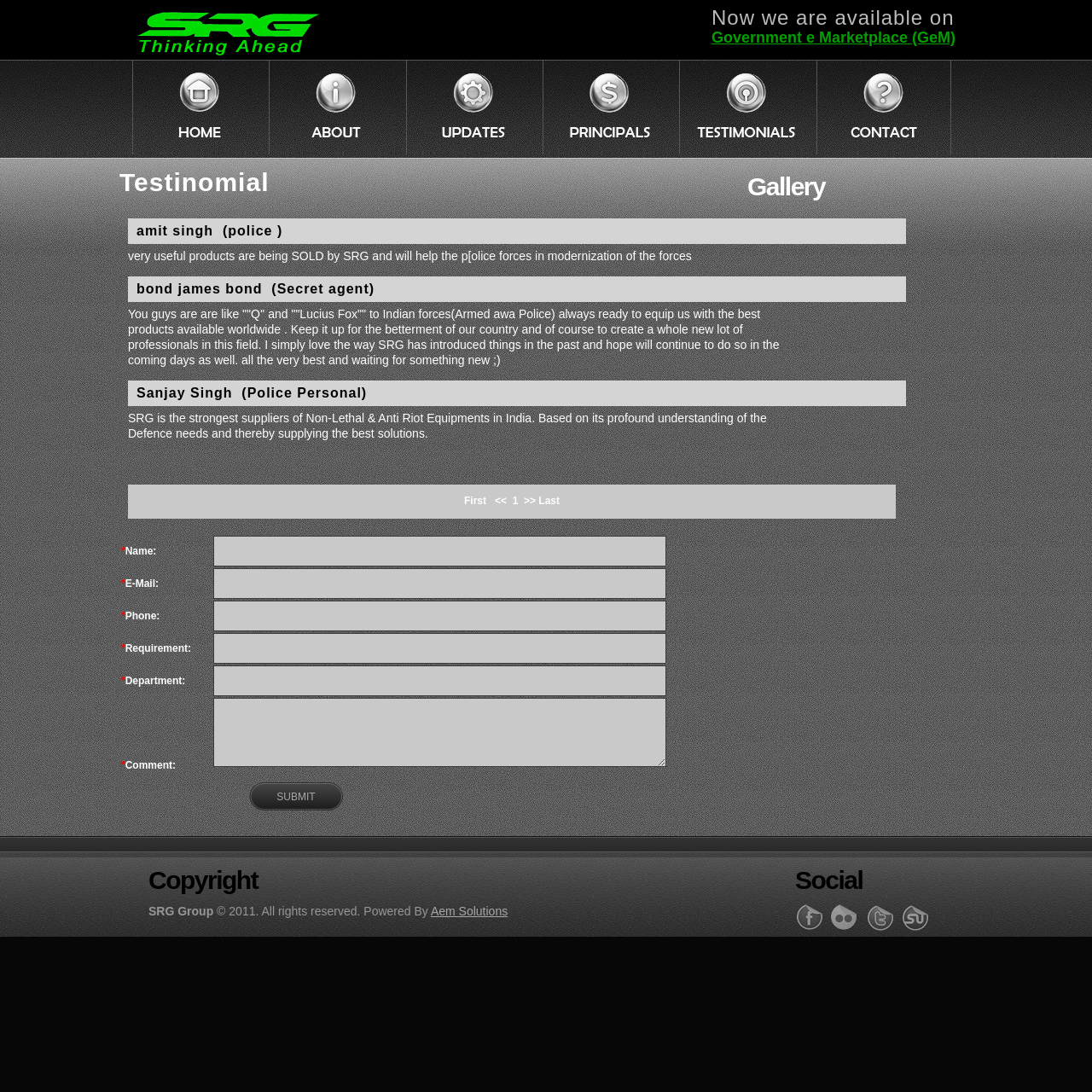Given the element description name="name", specify the bounding box coordinates of the corresponding UI element in the format (top-left x, top-left y, bottom-right x, bottom-right y). All values must be between 0 and 1.

[0.195, 0.491, 0.61, 0.519]